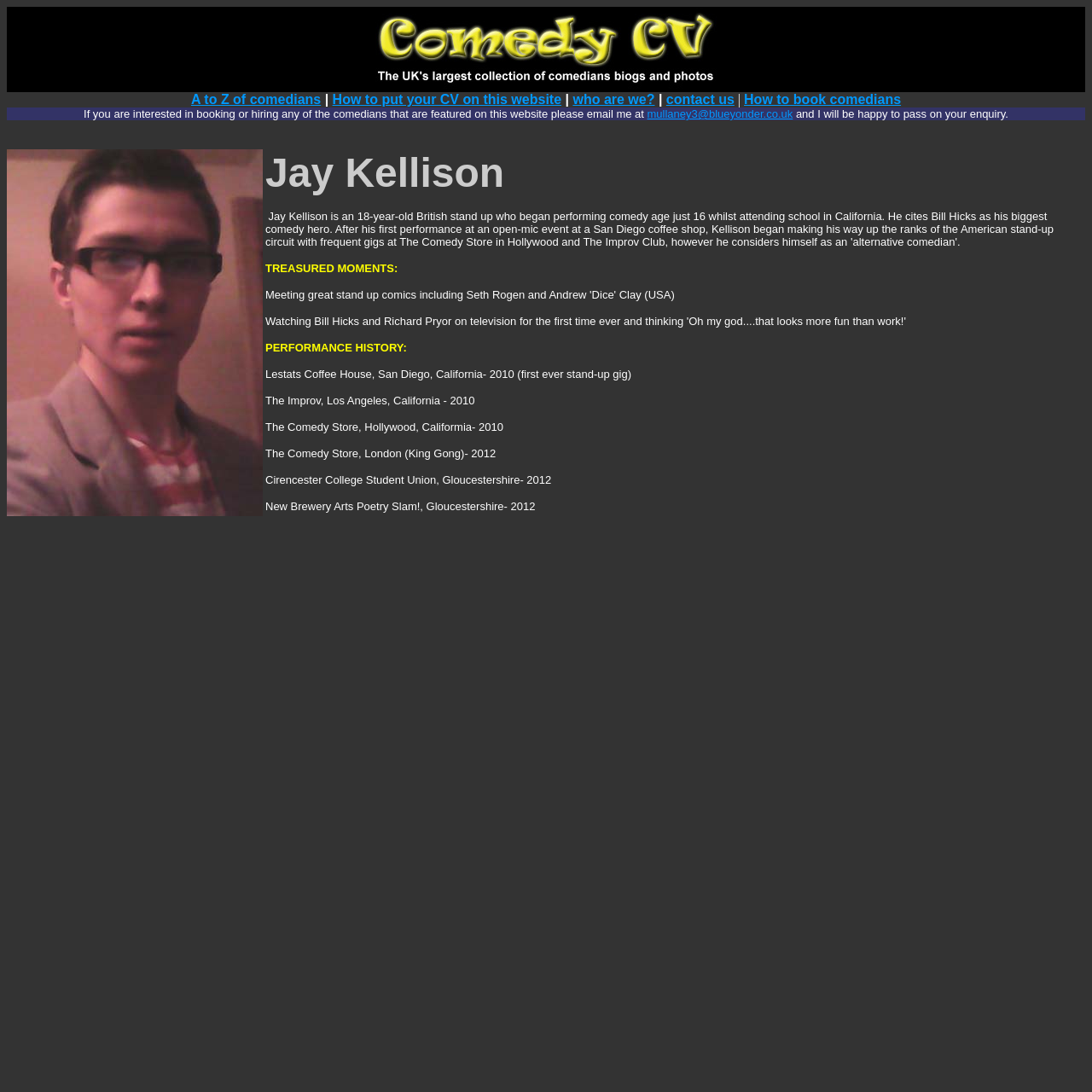What is the name of the comedian featured on this page? Observe the screenshot and provide a one-word or short phrase answer.

Jay Kellison